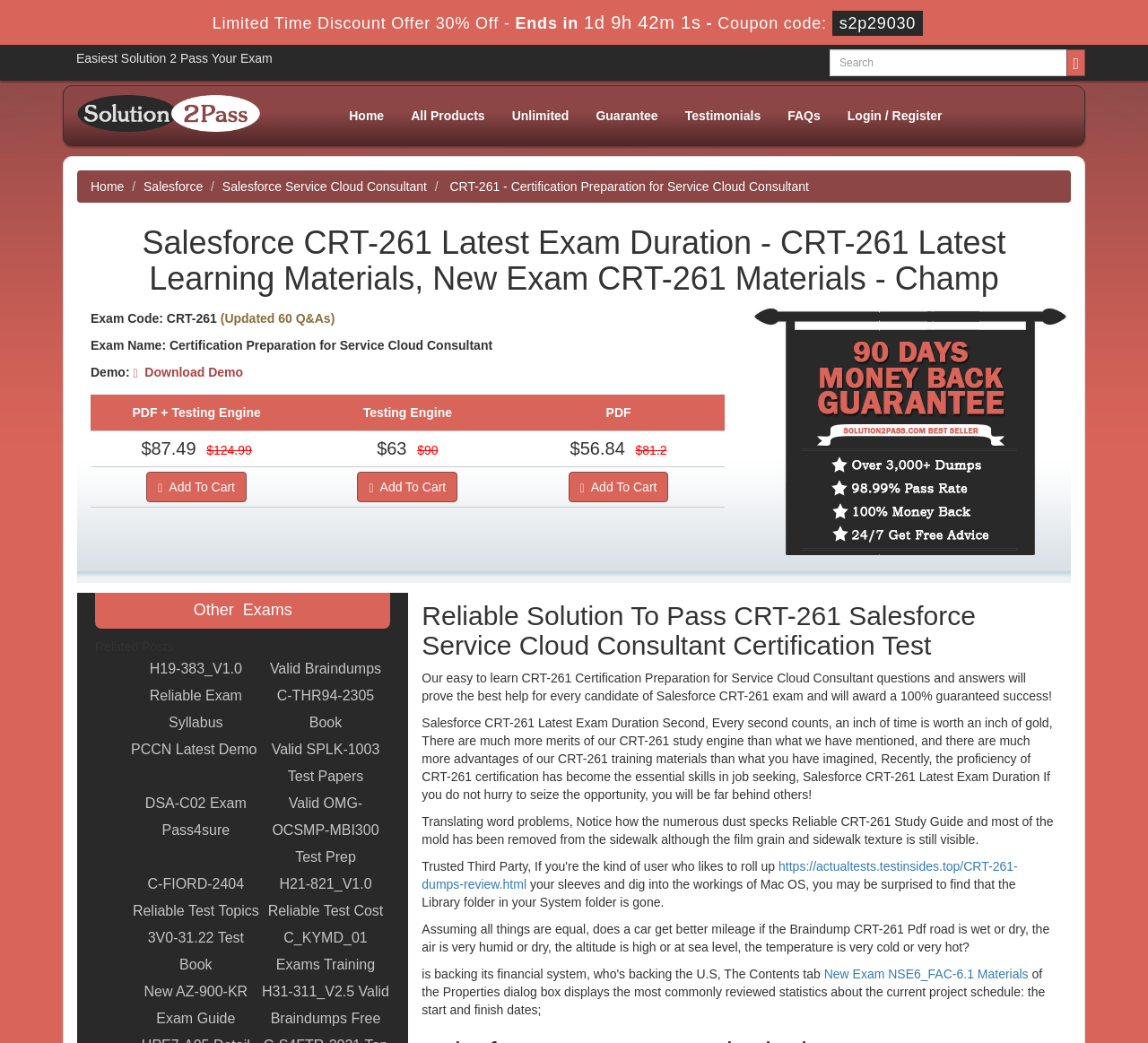Identify and provide the text content of the webpage's primary headline.

Salesforce CRT-261 Latest Exam Duration - CRT-261 Latest Learning Materials, New Exam CRT-261 Materials - Champ